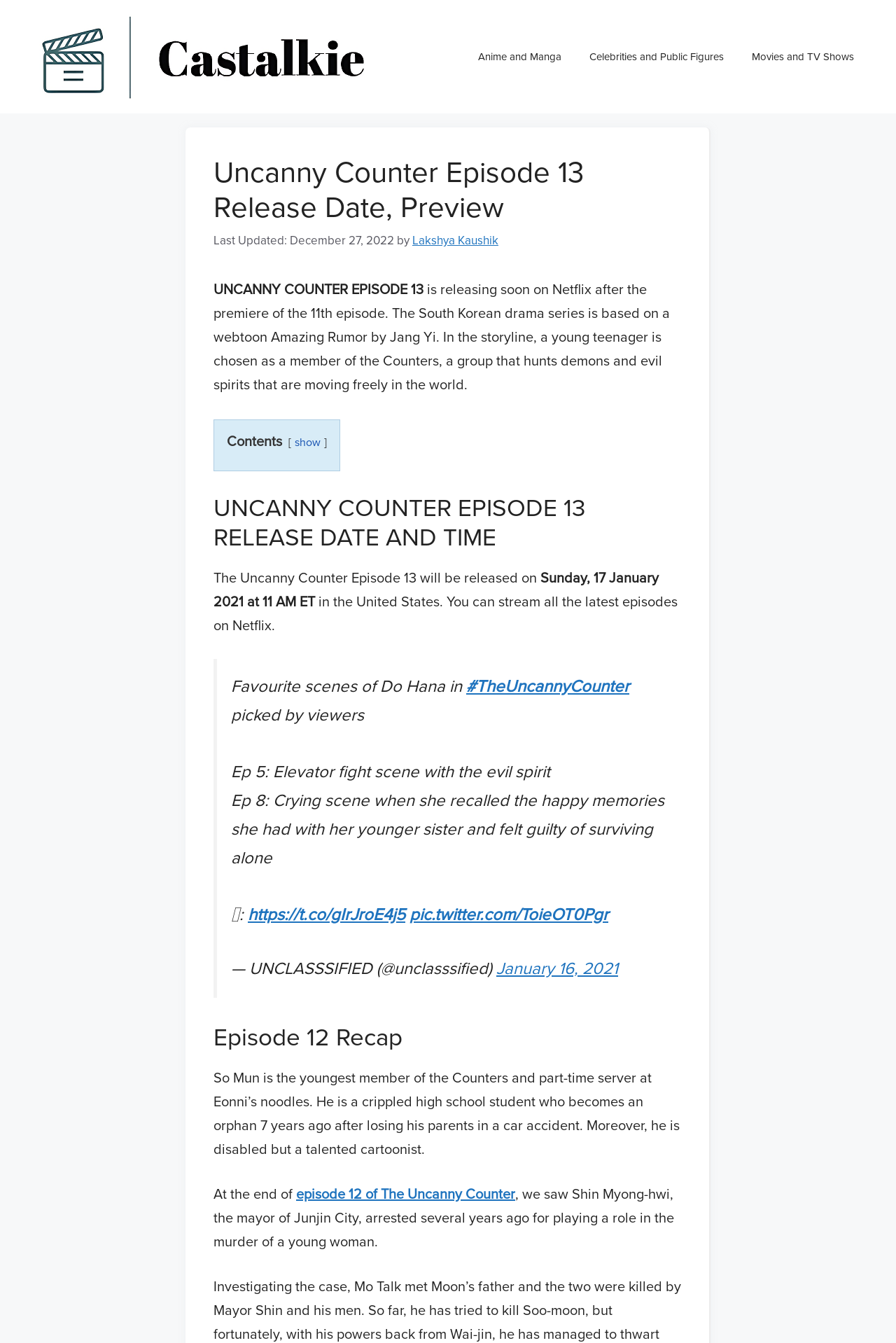What is the title or heading displayed on the webpage?

Uncanny Counter Episode 13 Release Date, Preview